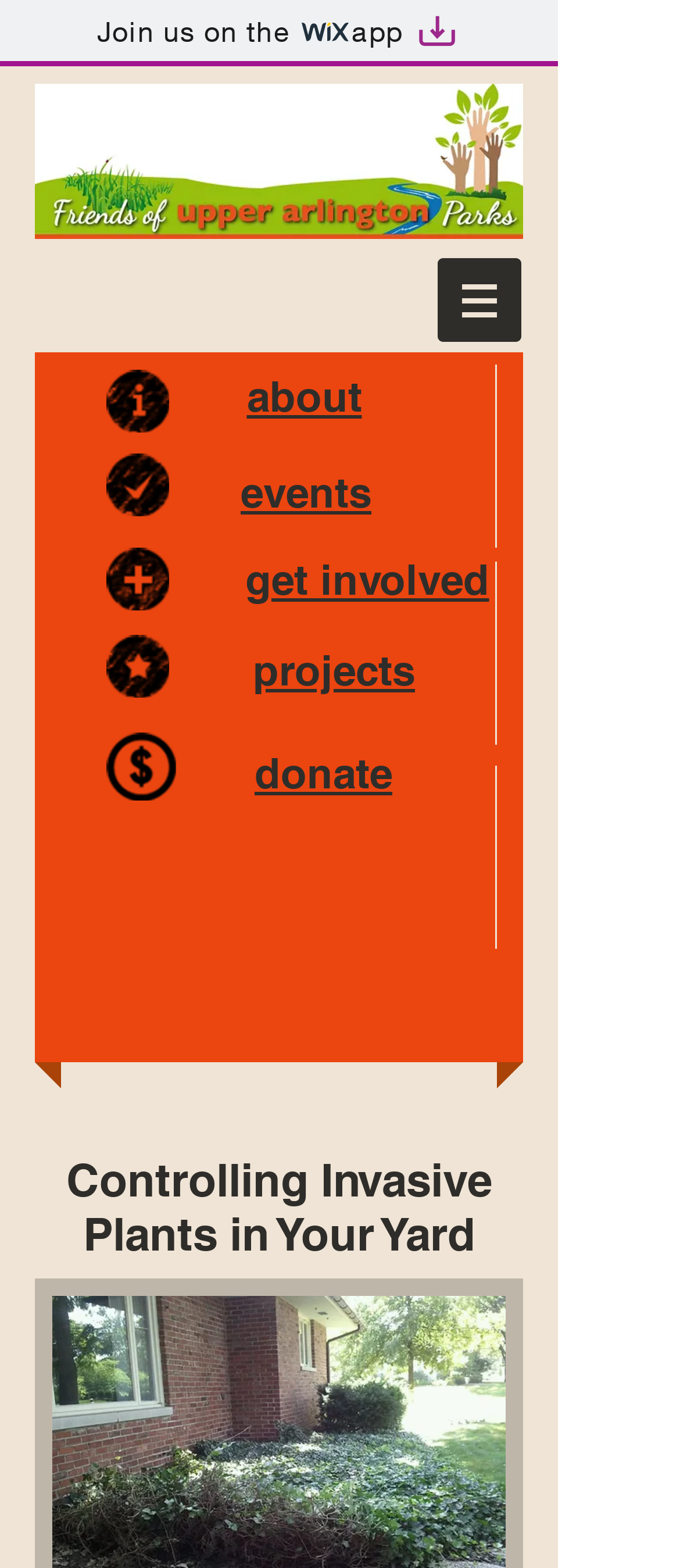Determine the bounding box coordinates in the format (top-left x, top-left y, bottom-right x, bottom-right y). Ensure all values are floating point numbers between 0 and 1. Identify the bounding box of the UI element described by: about

[0.363, 0.237, 0.532, 0.268]